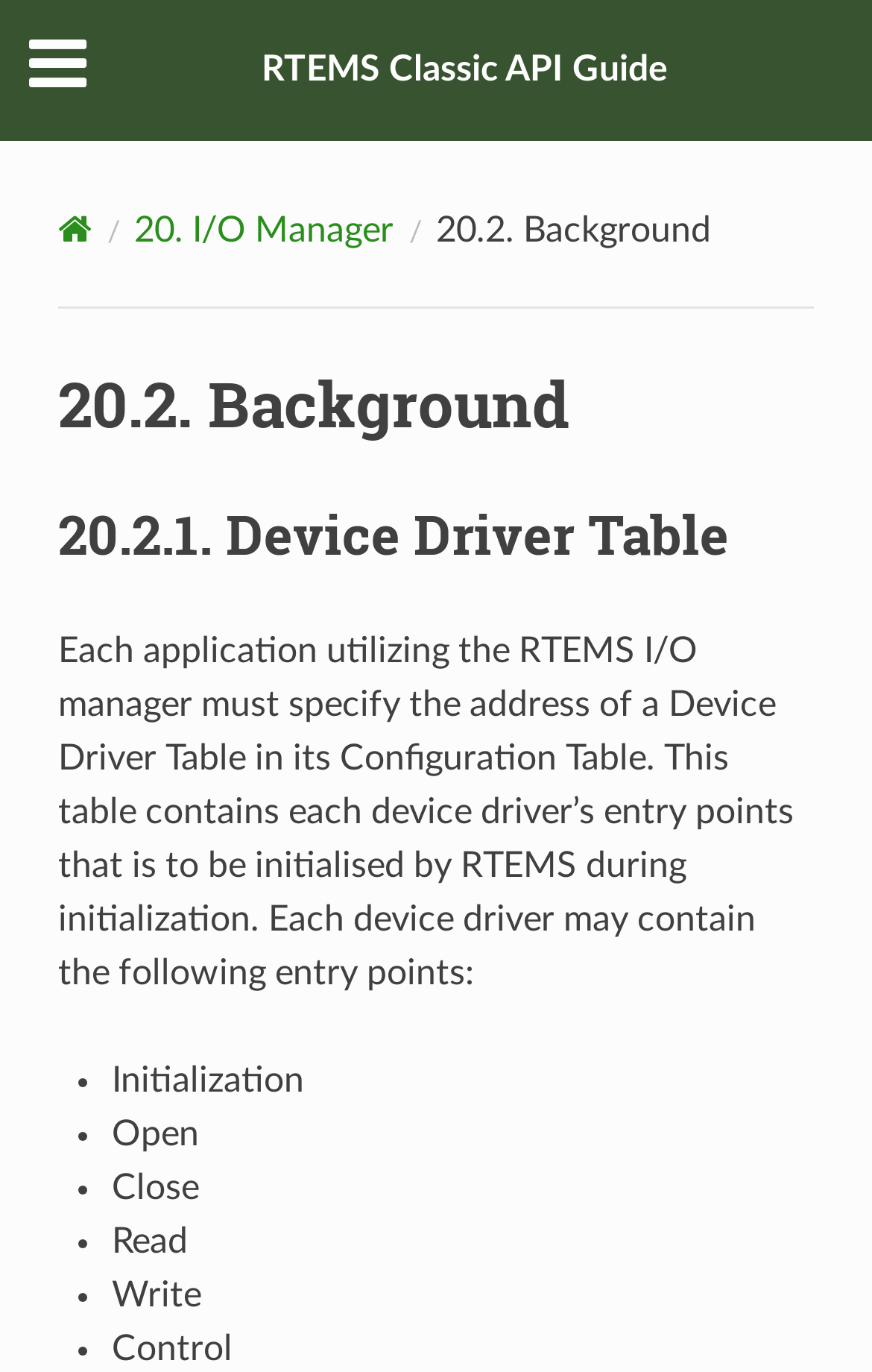Offer an in-depth caption of the entire webpage.

This webpage is a documentation page for the RTEMS Classic API Guide, specifically focusing on the "20.2. Background" section. At the top, there is a mobile navigation menu that spans the entire width of the page. Below it, there is a page navigation section that takes up most of the width, containing links to "Home" and "20. I/O Manager", as well as static text "20.2." and "Background".

Below the navigation section, there is a horizontal separator line. The main content of the page starts with a heading "20.2. Background ¶", which has a link "¶" attached to it. This is followed by another heading "20.2.1. Device Driver Table ¶", also with a link "¶" attached.

The main text of the page explains that each application utilizing the RTEMS I/O manager must specify the address of a Device Driver Table in its Configuration Table. This table contains each device driver’s entry points that are to be initialized by RTEMS during initialization. The text is divided into paragraphs, with the first paragraph describing the purpose of the Device Driver Table.

Below the first paragraph, there is a list of entry points that each device driver may contain, marked by bullet points. The list includes "Initialization", "Open", "Close", "Read", "Write", and "Control". Each list item is a separate static text element, with a list marker "•" preceding it.